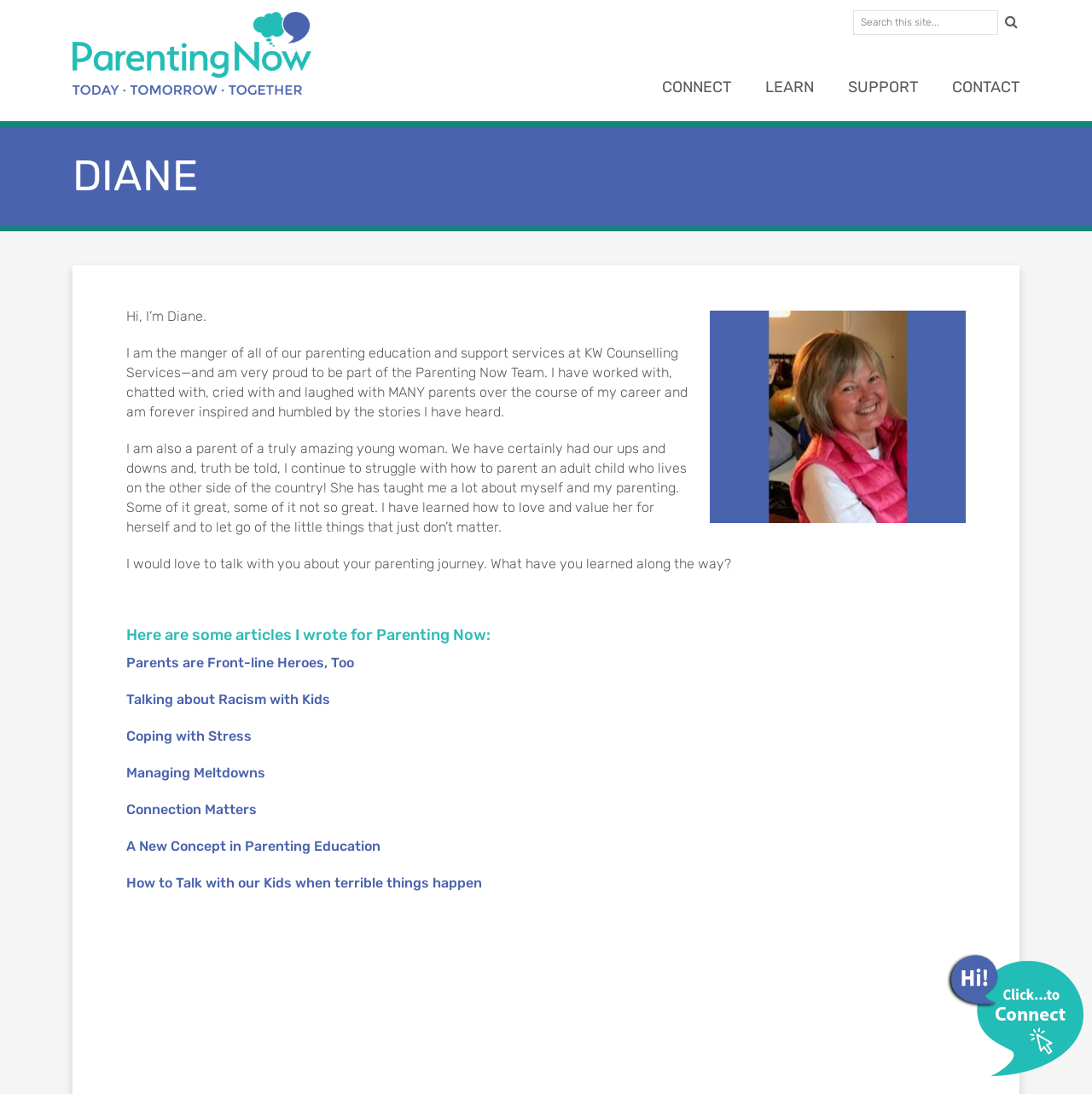Bounding box coordinates are specified in the format (top-left x, top-left y, bottom-right x, bottom-right y). All values are floating point numbers bounded between 0 and 1. Please provide the bounding box coordinate of the region this sentence describes: Parents are Front-line Heroes, Too

[0.116, 0.598, 0.324, 0.613]